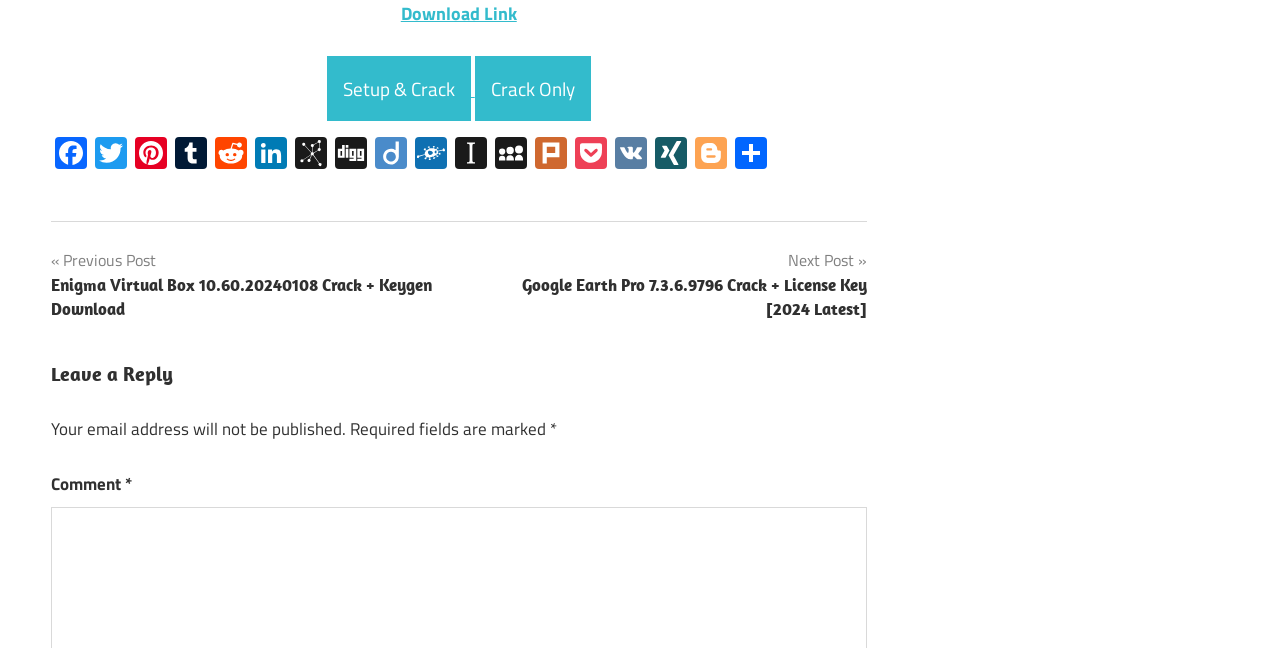What is the purpose of the 'Setup & Crack' and 'Crack Only' buttons?
Refer to the image and give a detailed answer to the query.

The presence of 'Setup & Crack' and 'Crack Only' buttons suggests that the website is related to cracking software. The buttons are likely used to initiate the cracking process for various software, and the difference between the two buttons might be that 'Setup & Crack' includes the setup process as well.